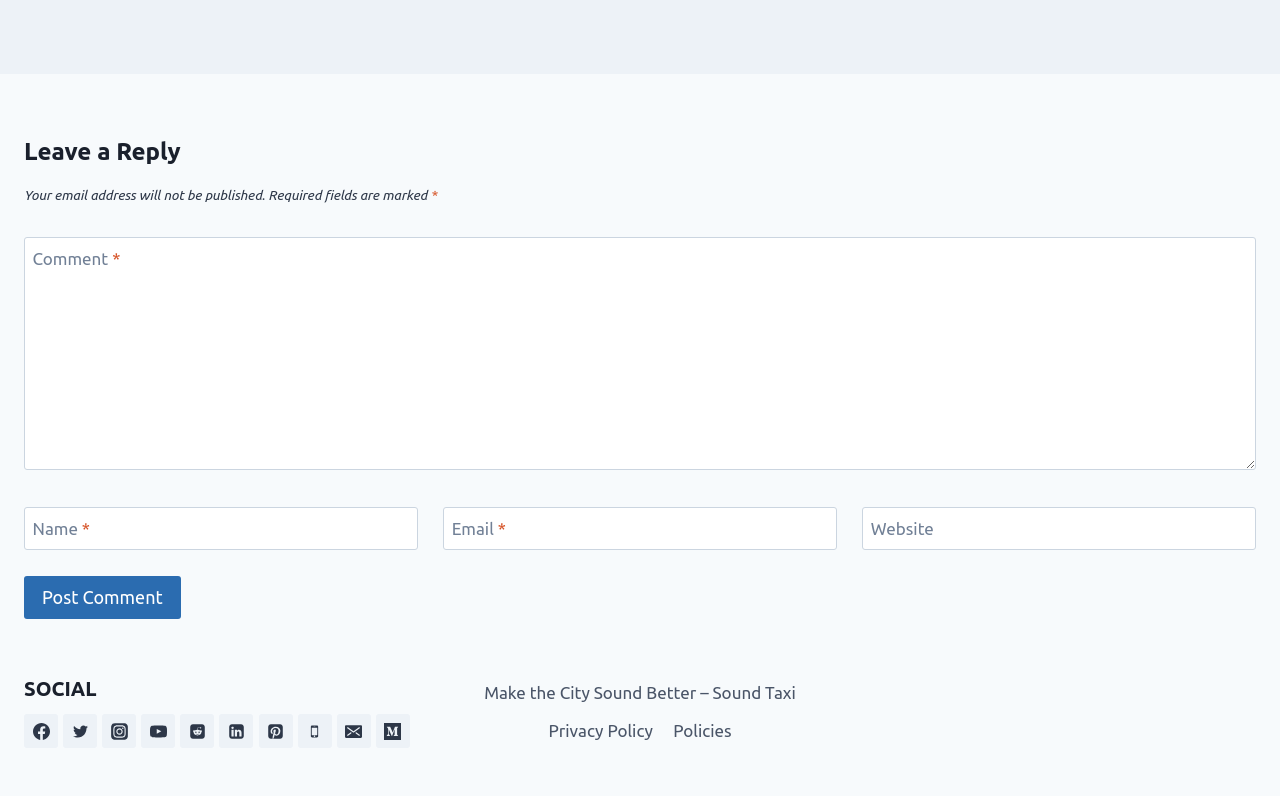Indicate the bounding box coordinates of the clickable region to achieve the following instruction: "Check Email notes."

[0.346, 0.637, 0.654, 0.691]